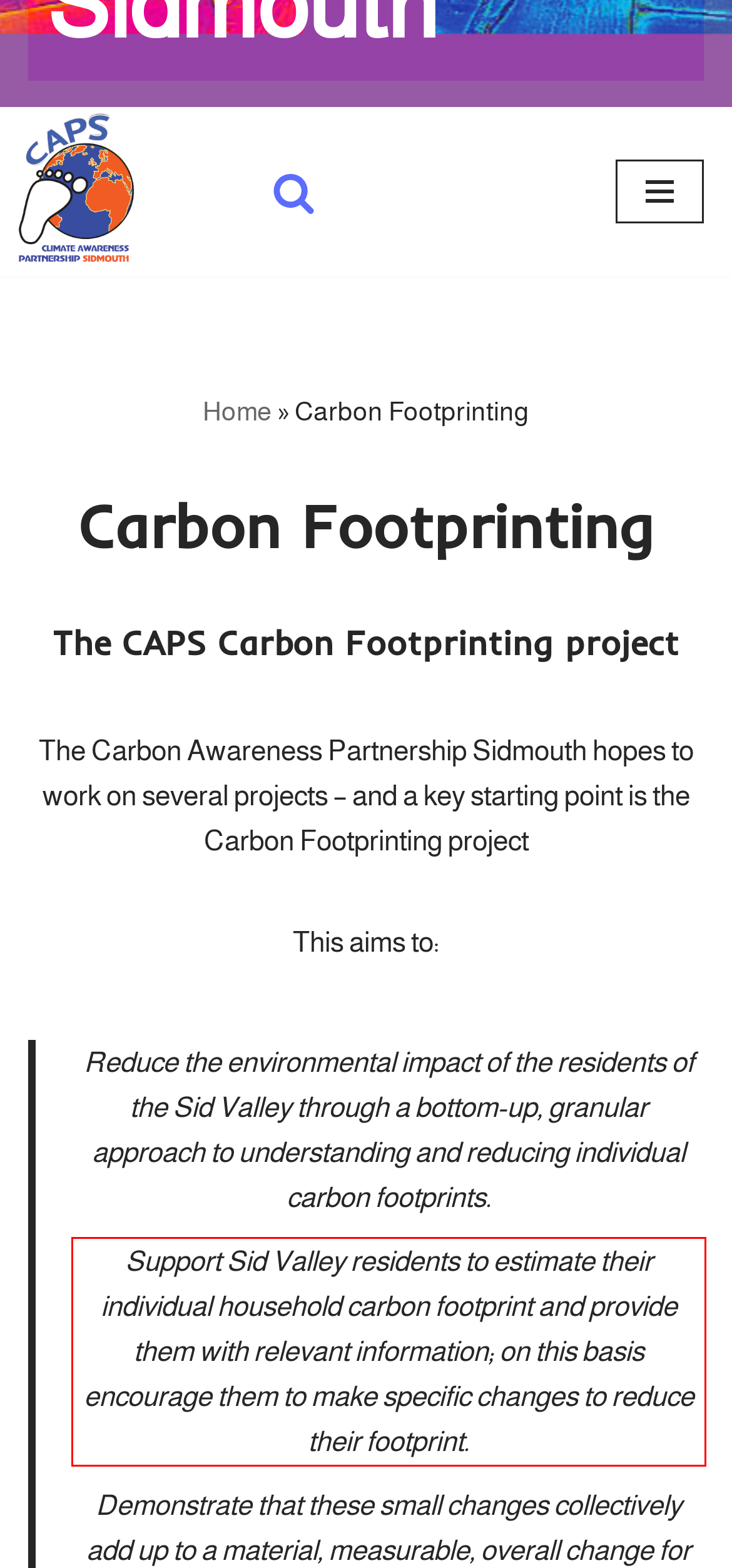You have a screenshot of a webpage with a UI element highlighted by a red bounding box. Use OCR to obtain the text within this highlighted area.

Support Sid Valley residents to estimate their individual household carbon footprint and provide them with relevant information; on this basis encourage them to make specific changes to reduce their footprint.